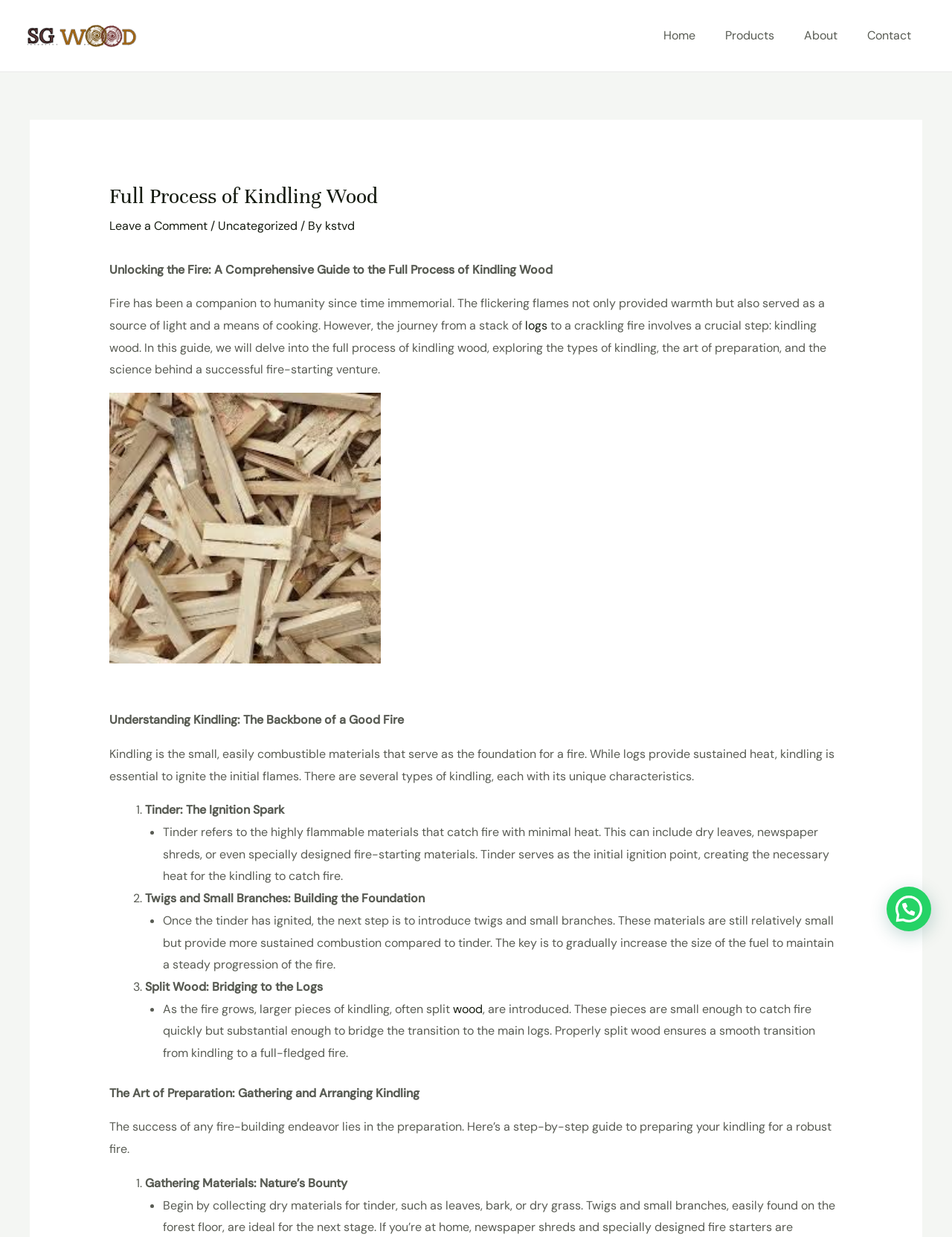Extract the top-level heading from the webpage and provide its text.

Full Process of Kindling Wood